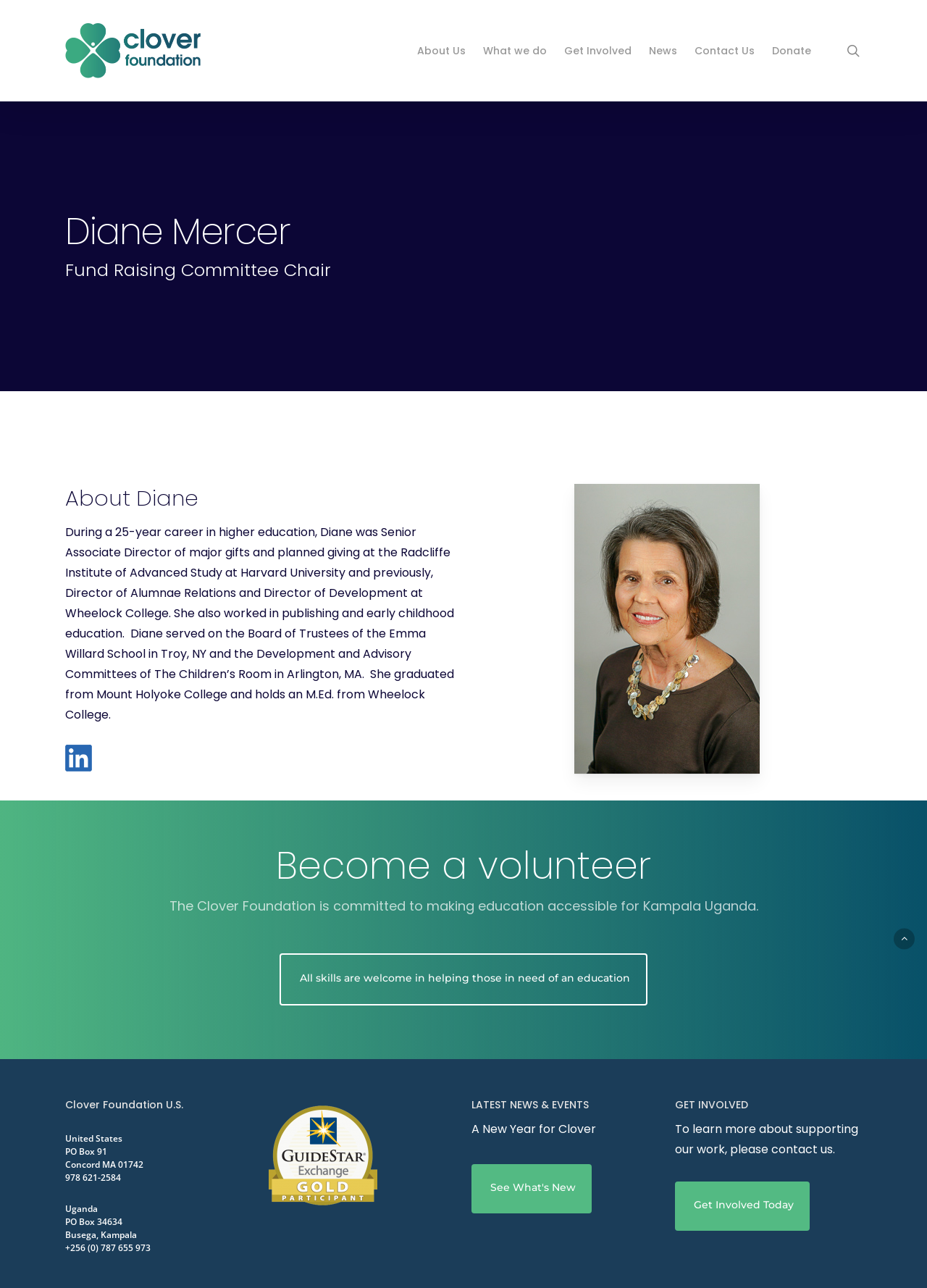Pinpoint the bounding box coordinates of the area that must be clicked to complete this instruction: "read the latest news".

[0.509, 0.869, 0.711, 0.885]